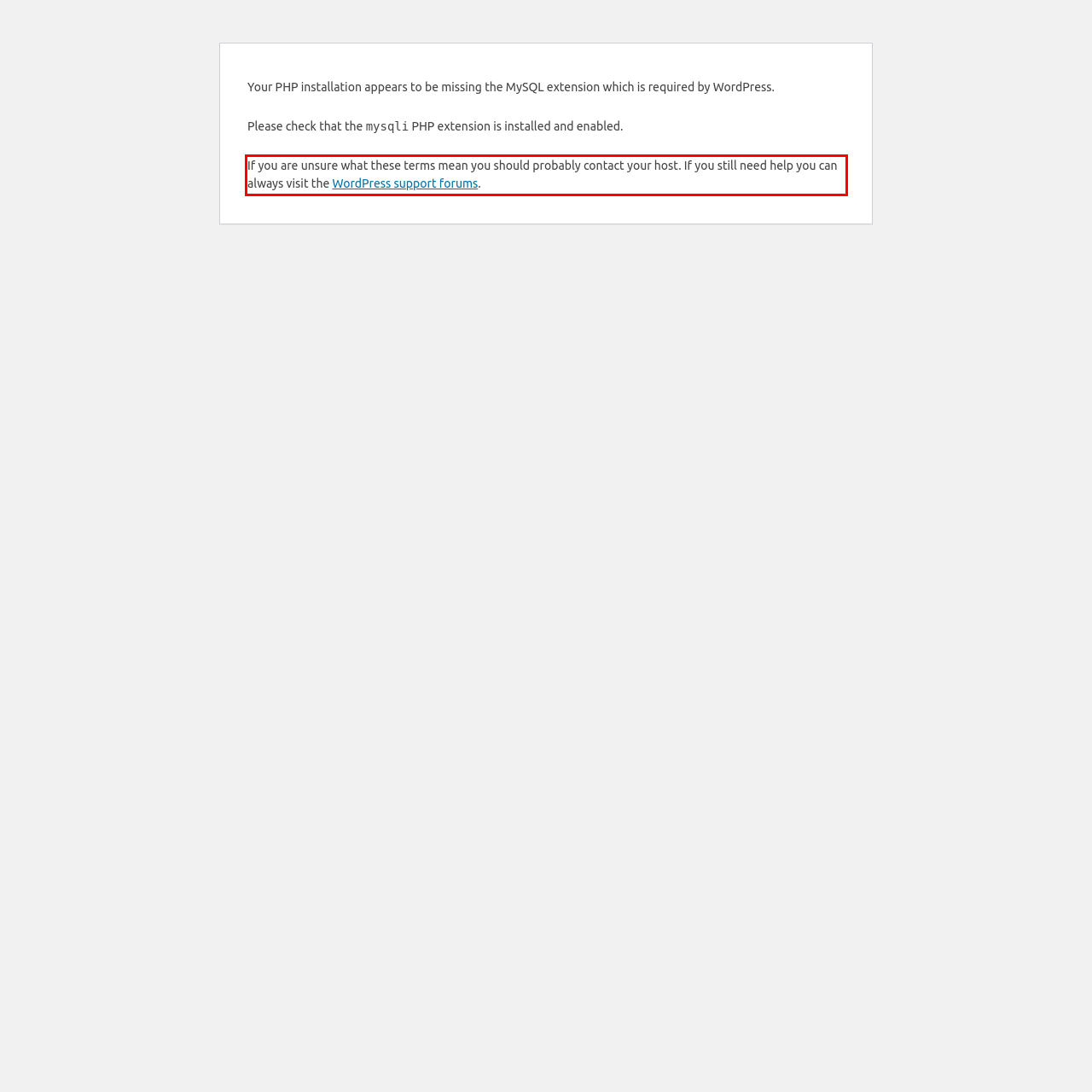You have a screenshot of a webpage, and there is a red bounding box around a UI element. Utilize OCR to extract the text within this red bounding box.

If you are unsure what these terms mean you should probably contact your host. If you still need help you can always visit the WordPress support forums.